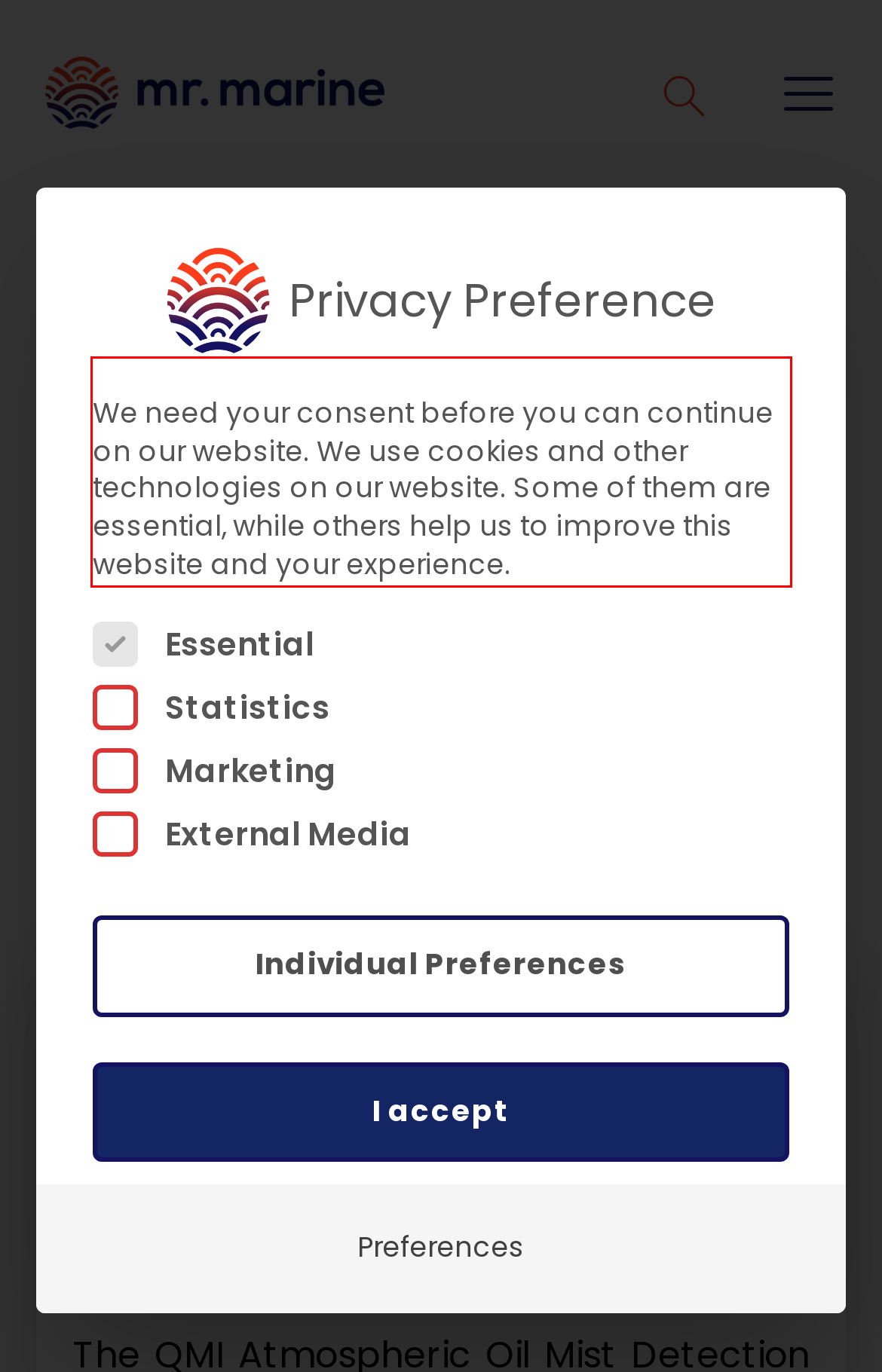Identify and transcribe the text content enclosed by the red bounding box in the given screenshot.

We need your consent before you can continue on our website. We use cookies and other technologies on our website. Some of them are essential, while others help us to improve this website and your experience.